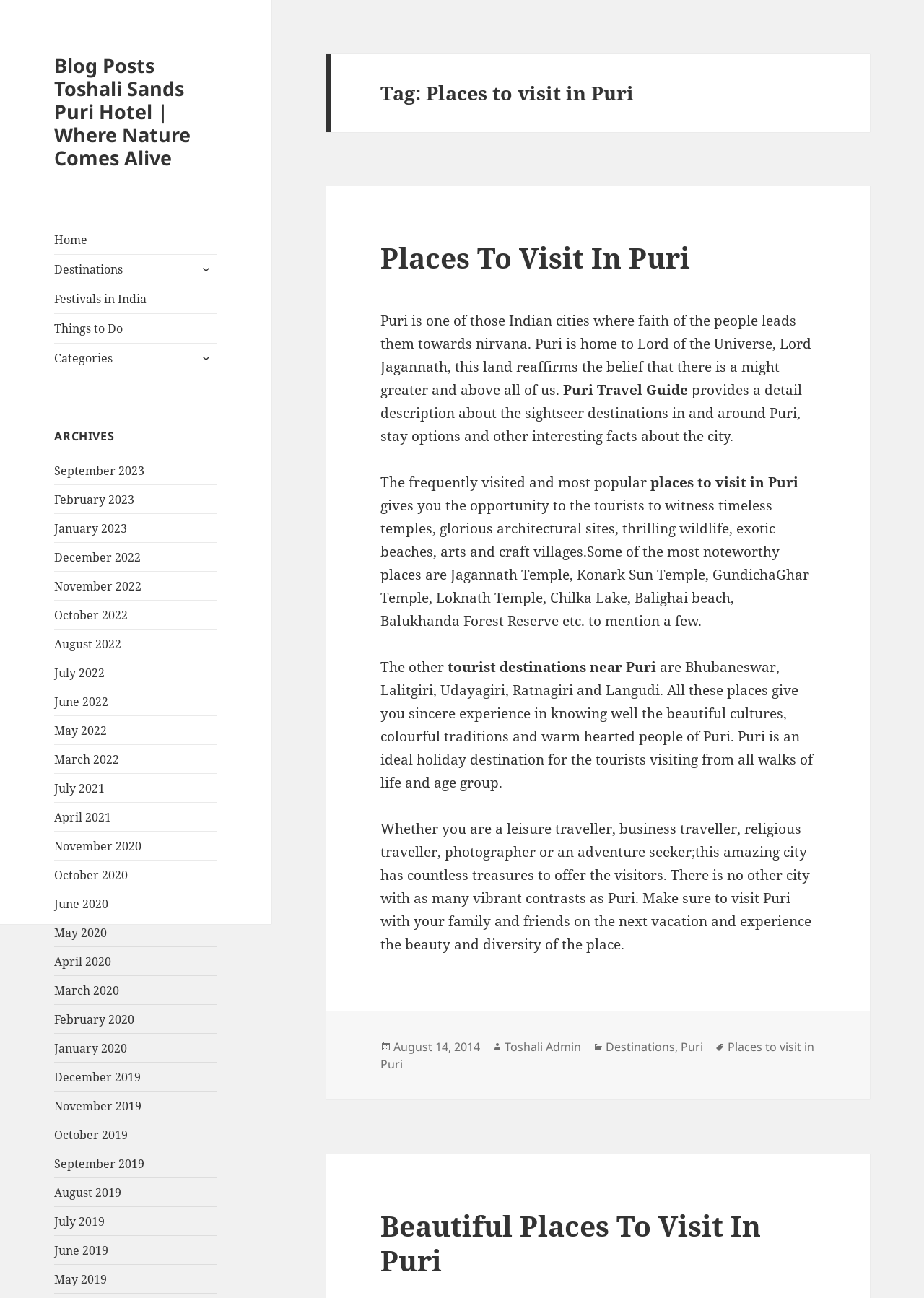Using the information in the image, give a detailed answer to the following question: What is the date of the blog post?

The date of the blog post can be found at the bottom of the page, where it says 'Posted on August 14, 2014'. This indicates that the blog post was published on this date.